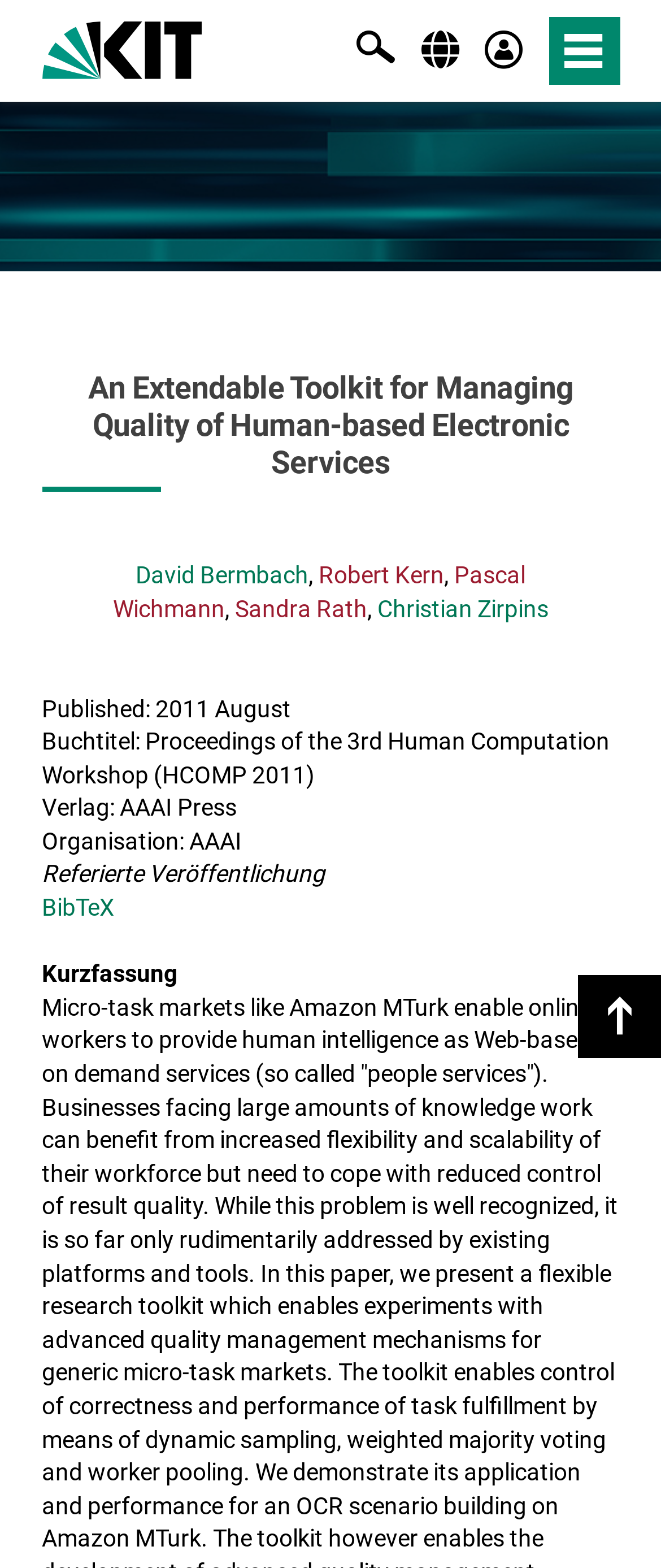Please find the bounding box coordinates of the element that needs to be clicked to perform the following instruction: "Check December 2021". The bounding box coordinates should be four float numbers between 0 and 1, represented as [left, top, right, bottom].

None